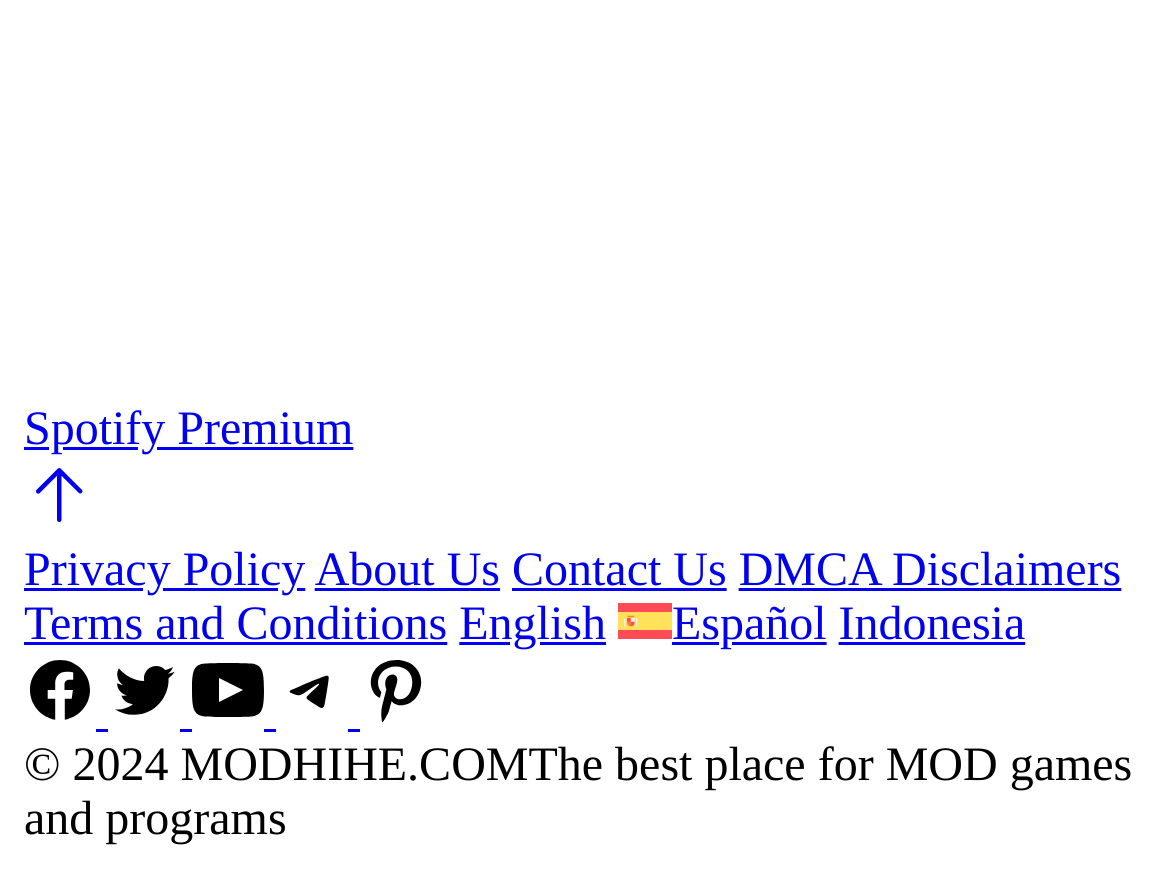How many social media links are present?
Answer the question with a single word or phrase by looking at the picture.

5